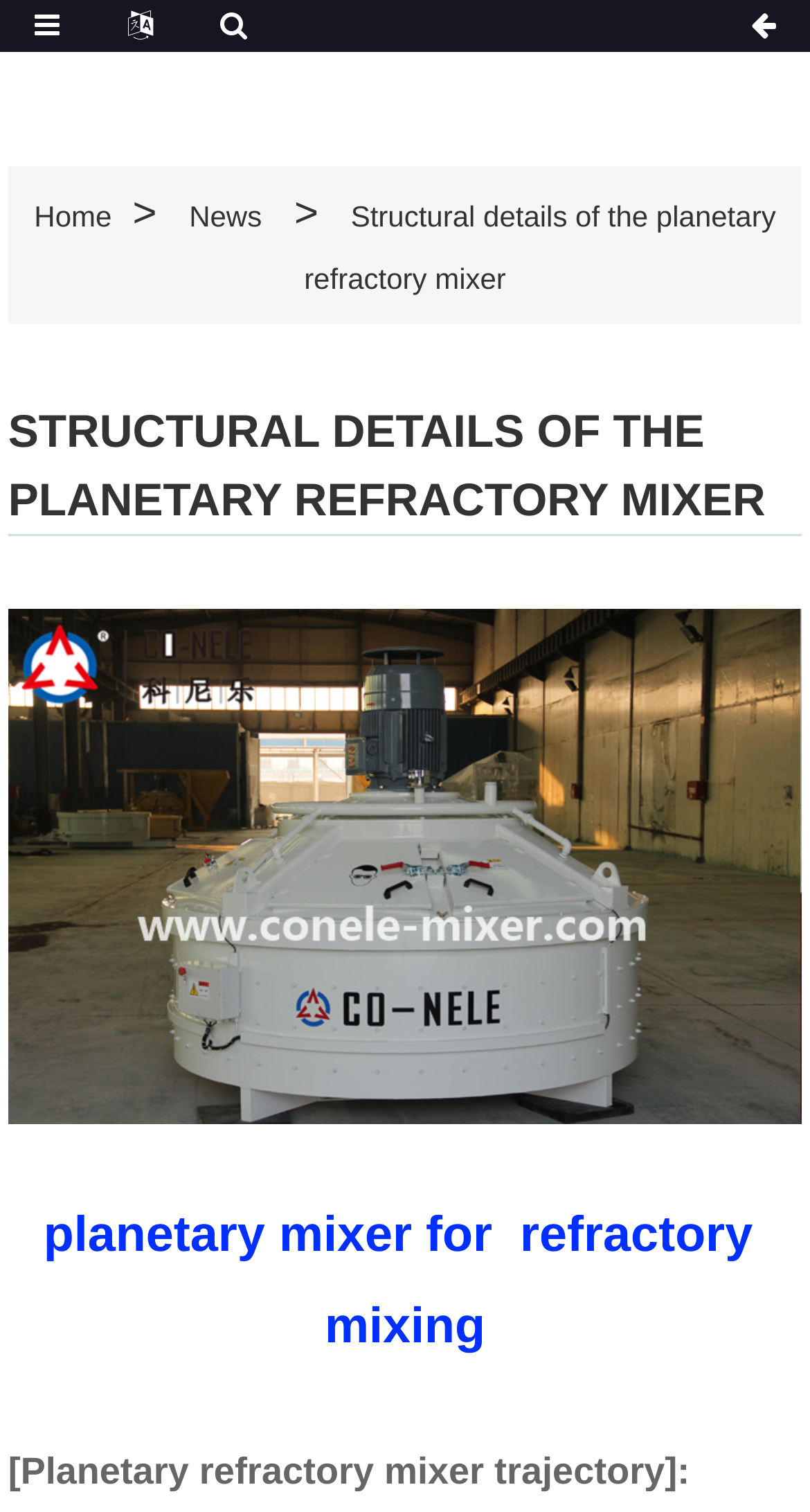Based on the element description alt="MP1500 Planetary concrete mixer", identify the bounding box of the UI element in the given webpage screenshot. The coordinates should be in the format (top-left x, top-left y, bottom-right x, bottom-right y) and must be between 0 and 1.

[0.01, 0.562, 0.99, 0.582]